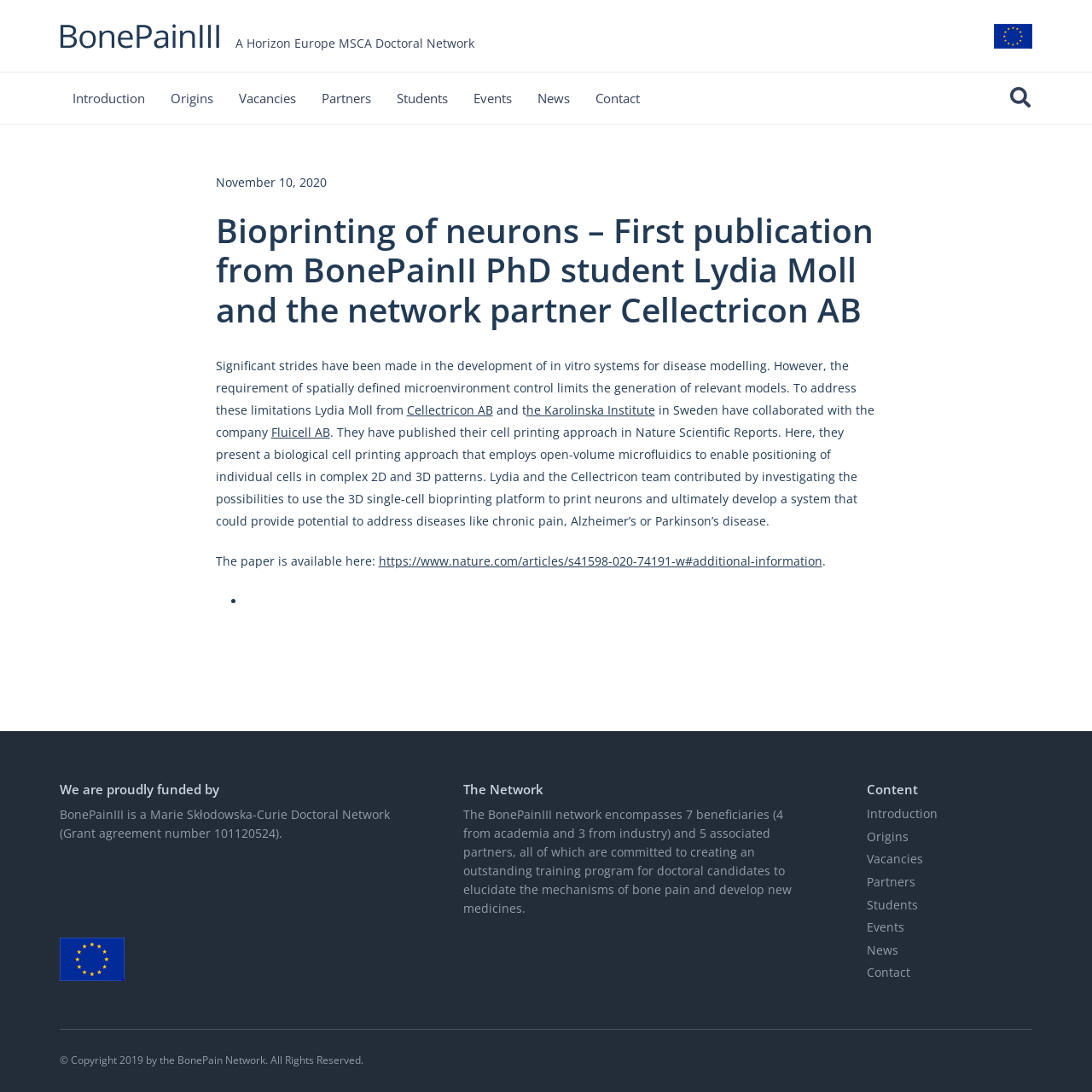Locate the bounding box of the user interface element based on this description: "aria-label="BonePainIII"".

[0.055, 0.021, 0.201, 0.045]